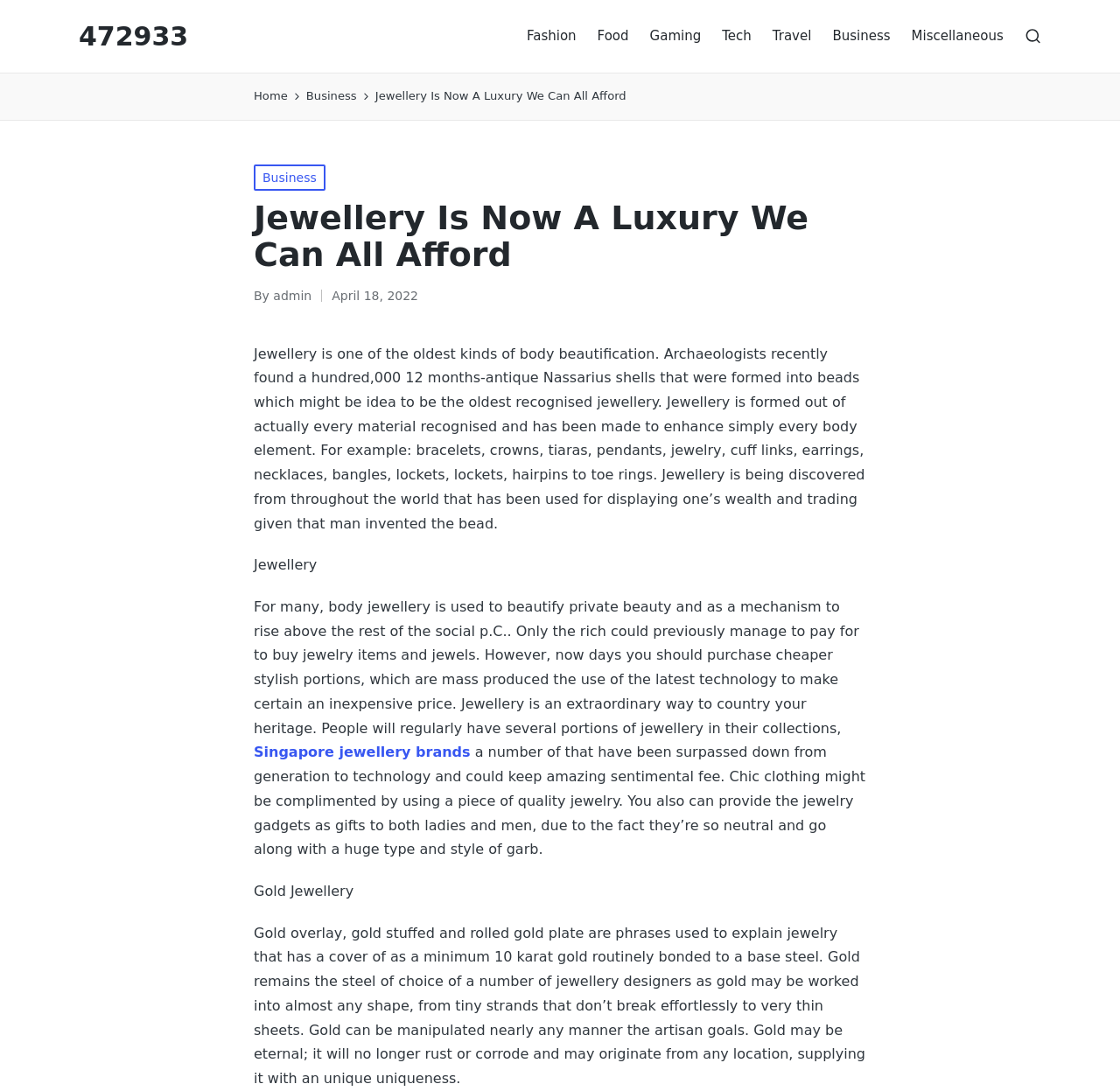Please identify the bounding box coordinates of the area that needs to be clicked to follow this instruction: "Search for something".

[0.915, 0.026, 0.93, 0.041]